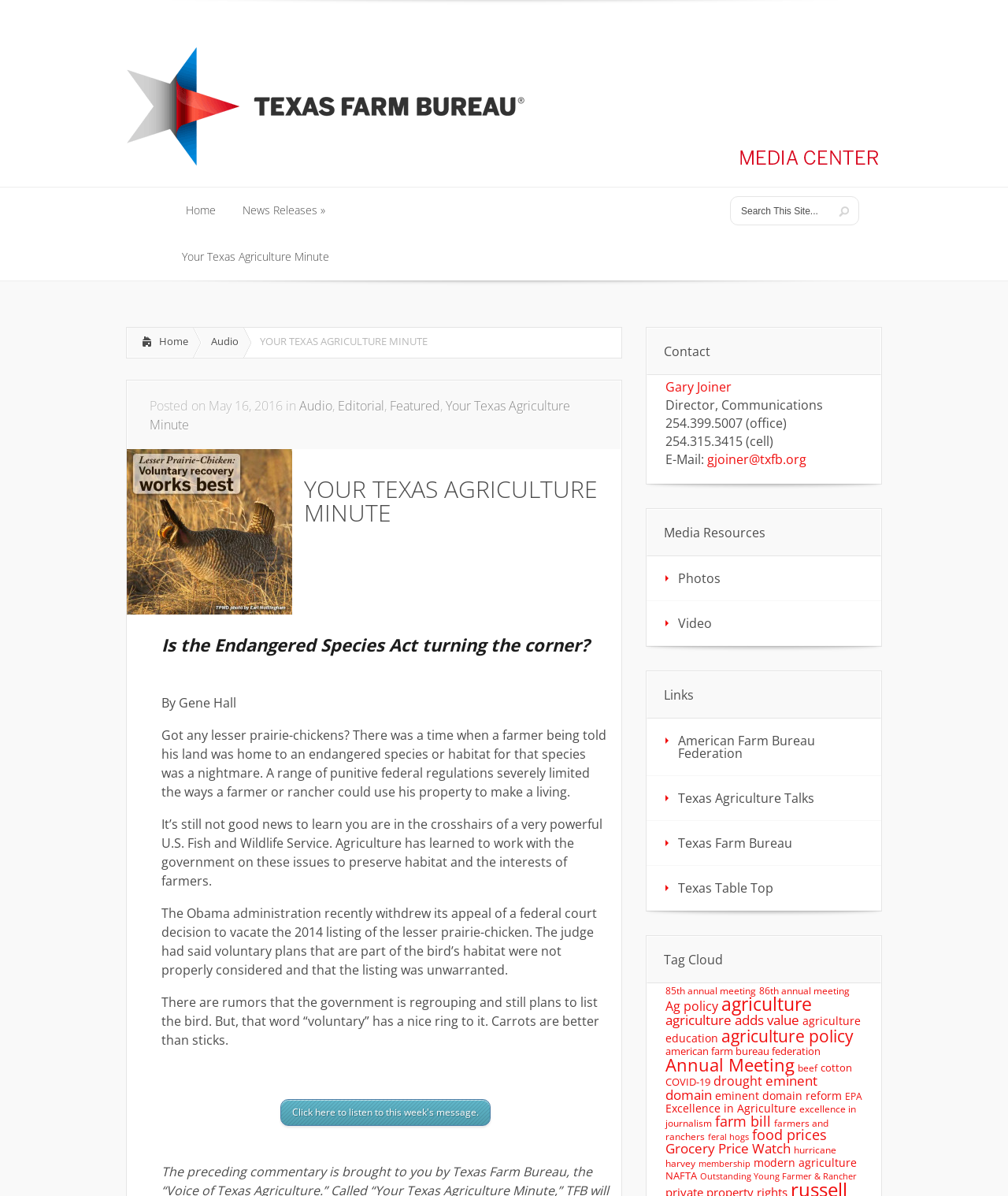Answer the question in one word or a short phrase:
What is the text of the first link on the webpage?

Texas Farm Bureau Media Center